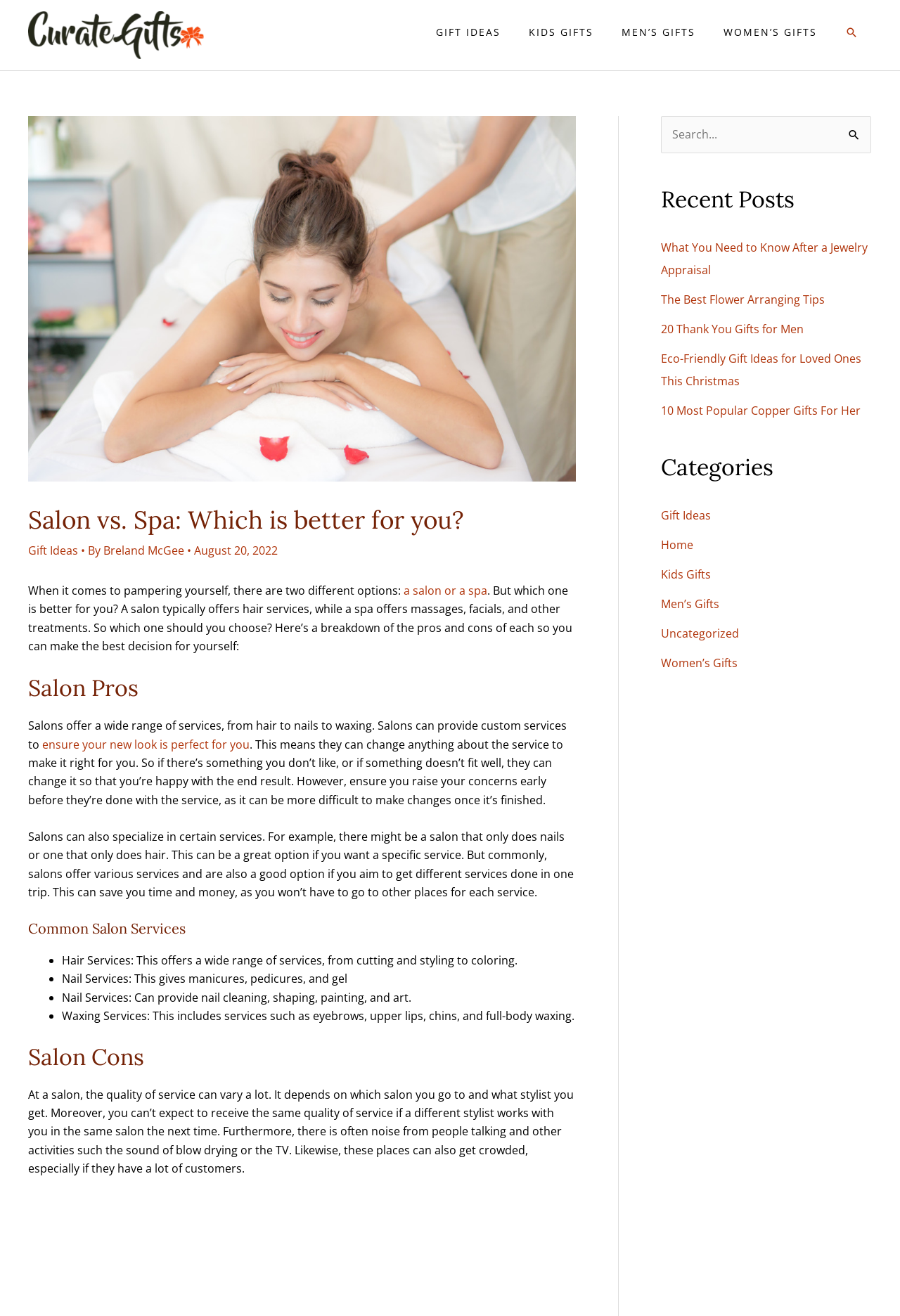What categories are available on the website?
Refer to the screenshot and respond with a concise word or phrase.

Gift Ideas, Home, Kids Gifts, etc.